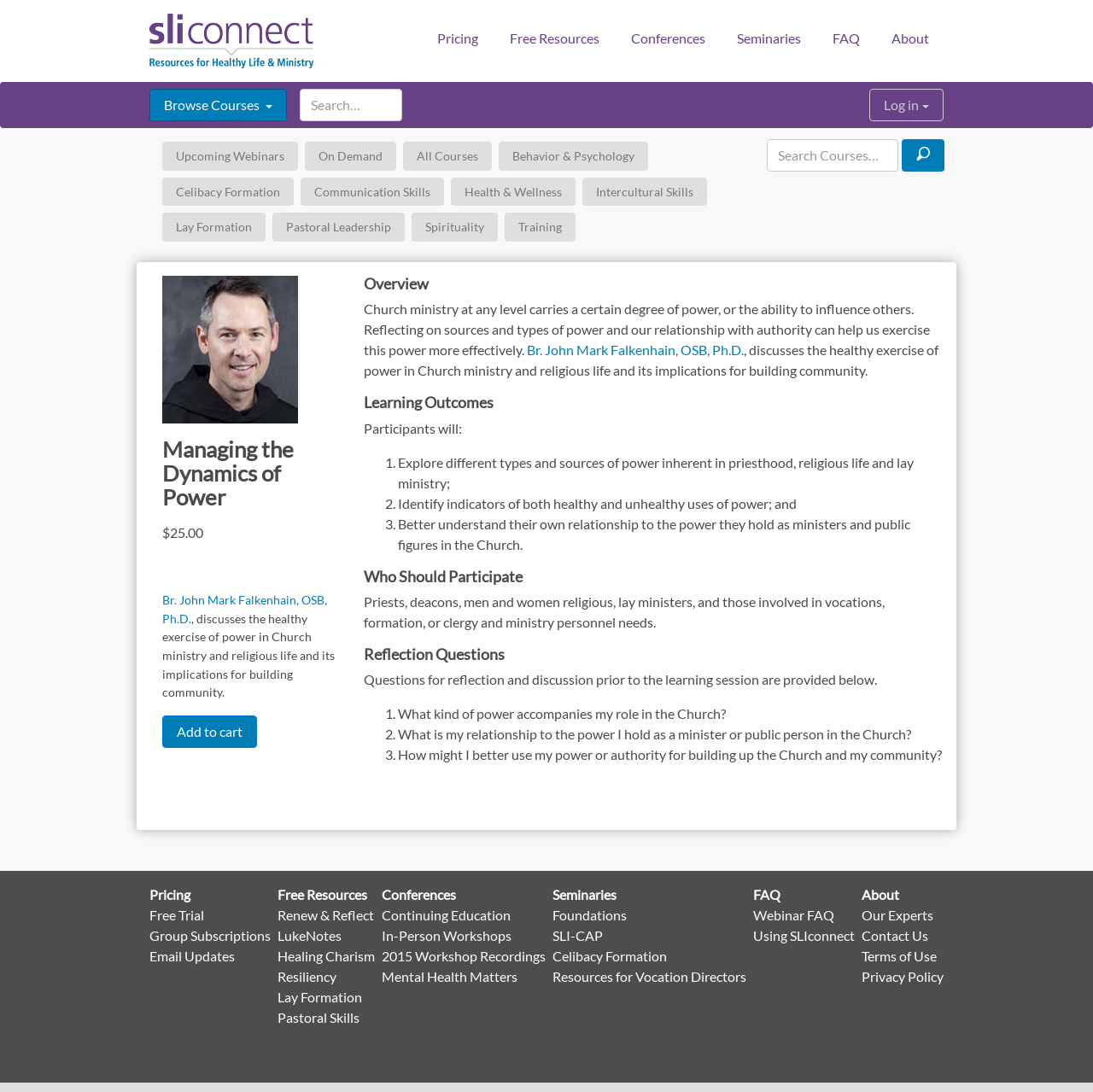What is the price of the course?
Please use the image to deliver a detailed and complete answer.

The price of the course is $25.00, as indicated on the webpage.